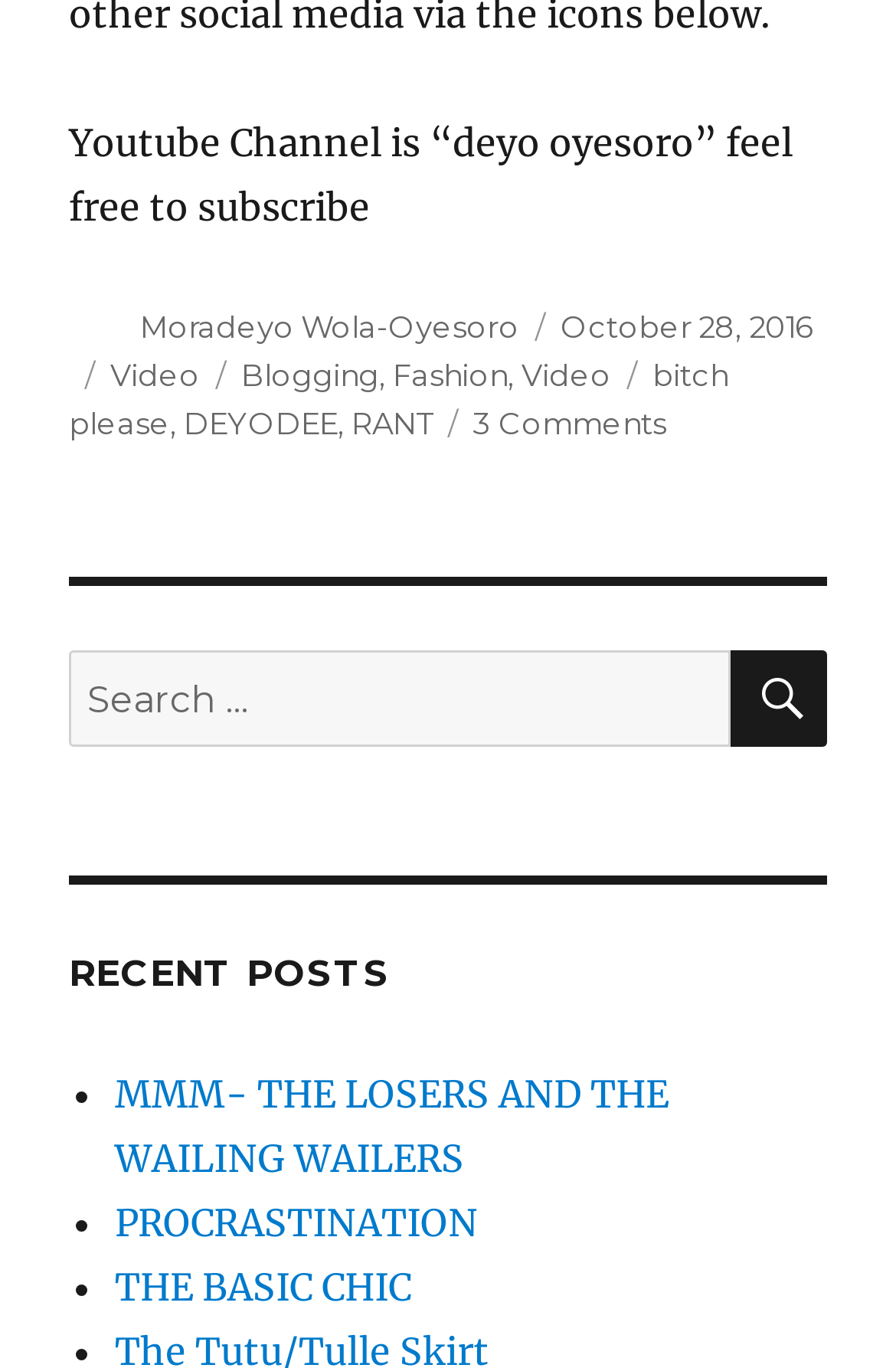Given the element description: "1179", predict the bounding box coordinates of this UI element. The coordinates must be four float numbers between 0 and 1, given as [left, top, right, bottom].

None